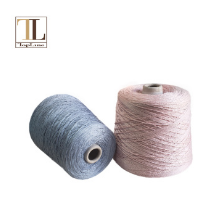Paint a vivid picture with your description of the image.

This image features two elegant spools of yarn, showcasing a soft lavender pink and a gentle powder blue. The spools are prominently displayed side by side against a clean white background, enhancing their colors and textures. The aesthetic appeal makes them ideal for various crafting projects, such as knitting or crochet, particularly for creating delicate garments or accessories. The brand logo is subtly positioned in the top left corner, adding a touch of sophistication to the overall presentation of the yarn. This visual invites crafters to explore the possibilities of combining these beautiful shades in their next creative endeavor.